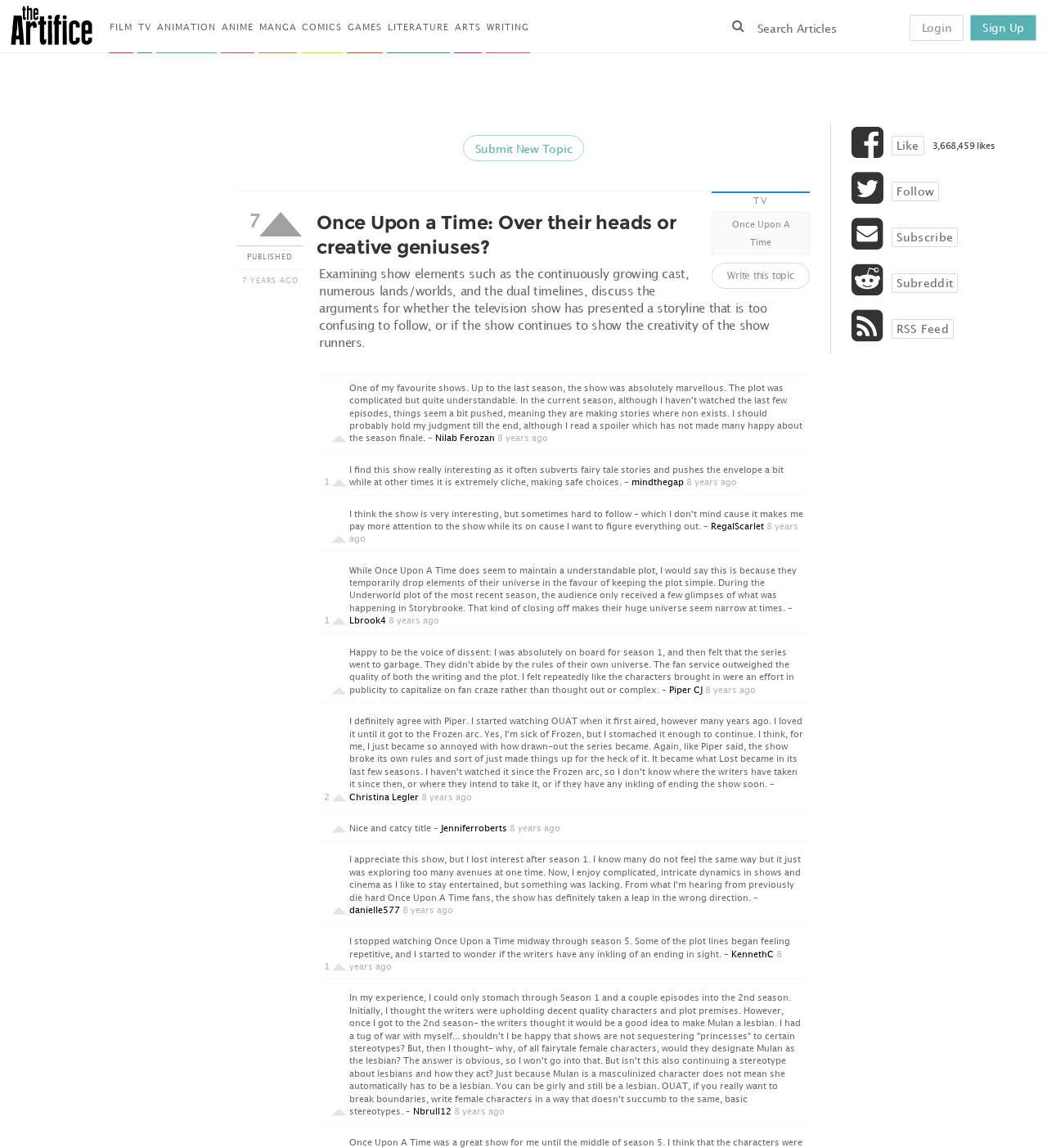Extract the main heading from the webpage content.

Once Upon a Time: Over their heads or creative geniuses?